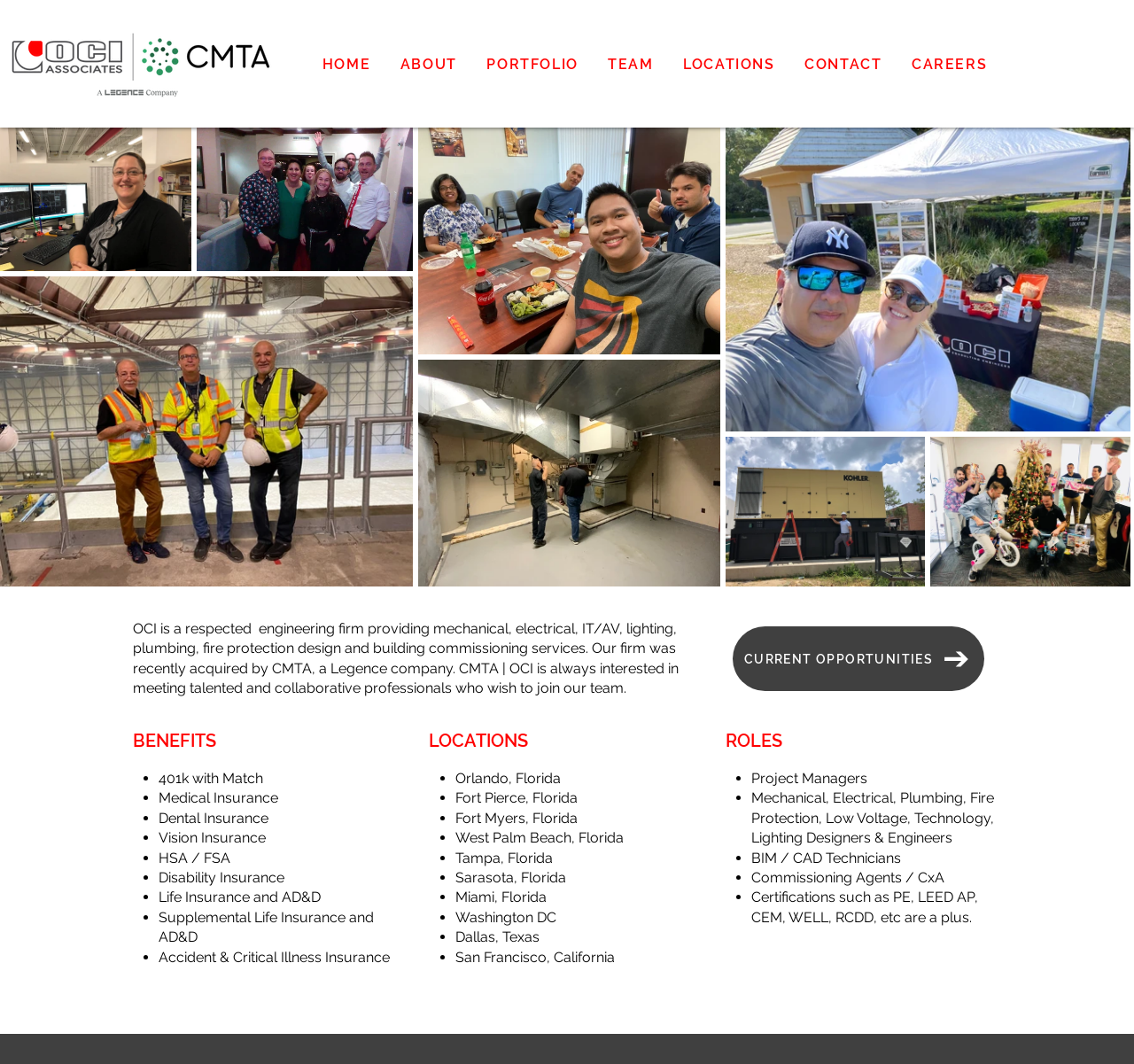Where are OCI's locations?
Carefully examine the image and provide a detailed answer to the question.

OCI has multiple locations, including Orlando, Fort Pierce, Fort Myers, West Palm Beach, Tampa, Sarasota, Miami, Washington DC, Dallas, and San Francisco, as listed in the locations section of the webpage.